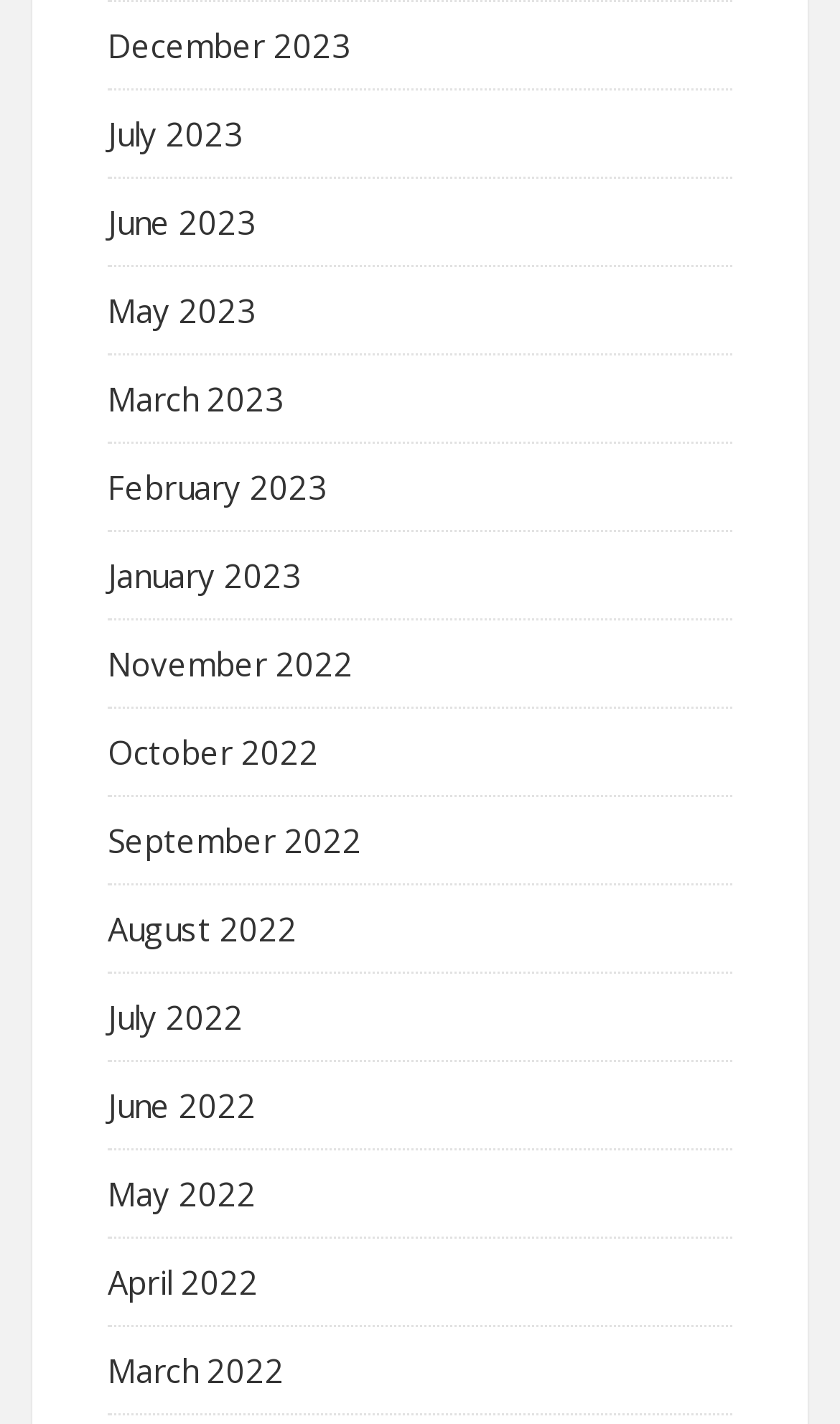How many months are listed in 2023?
By examining the image, provide a one-word or phrase answer.

5